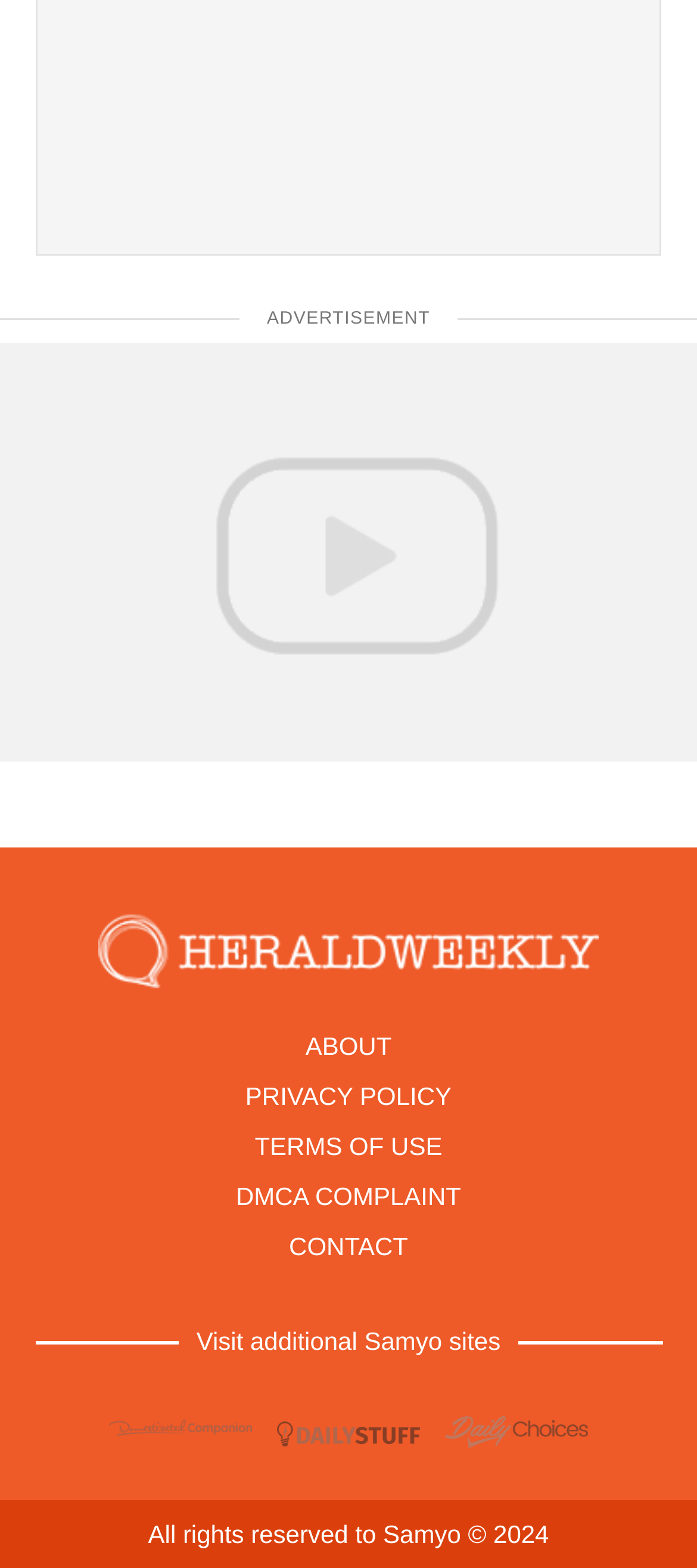Show me the bounding box coordinates of the clickable region to achieve the task as per the instruction: "go to privacy policy".

[0.352, 0.69, 0.648, 0.708]